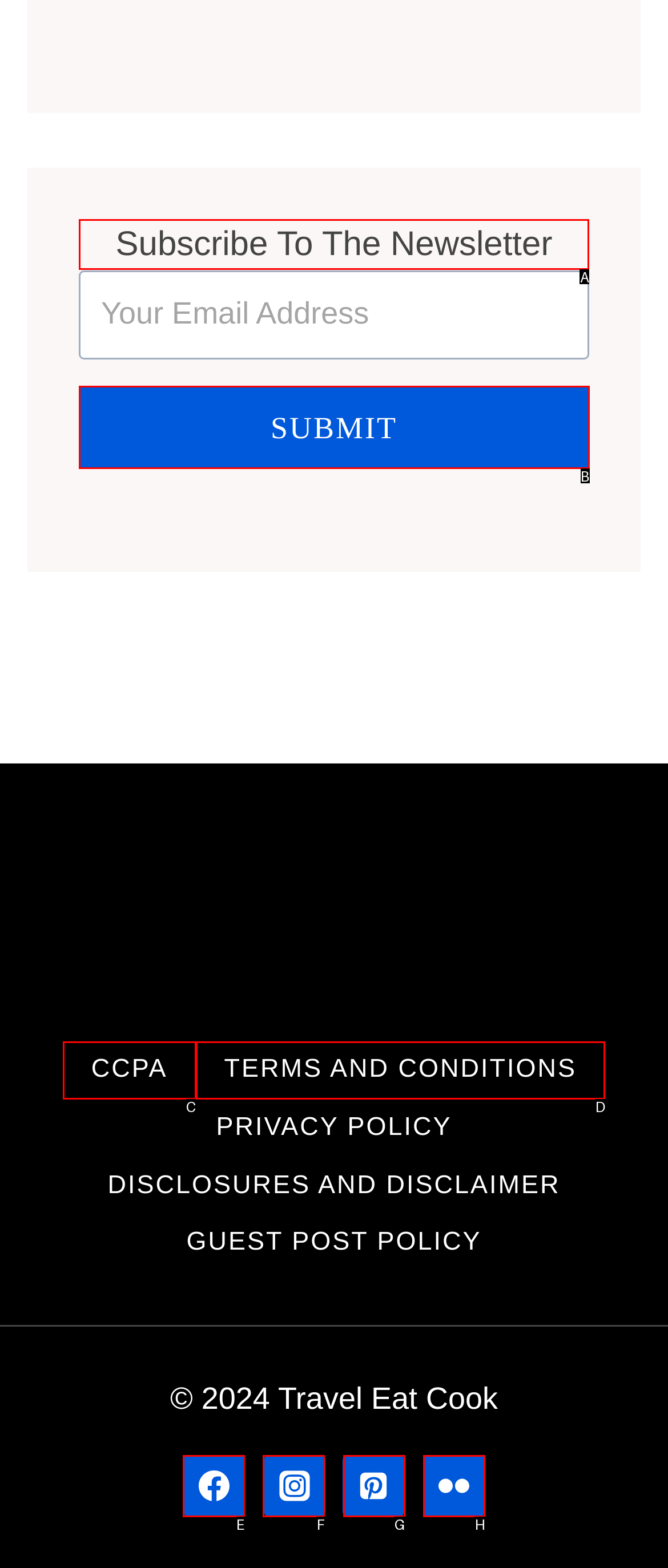For the task: Subscribe to the newsletter, tell me the letter of the option you should click. Answer with the letter alone.

A